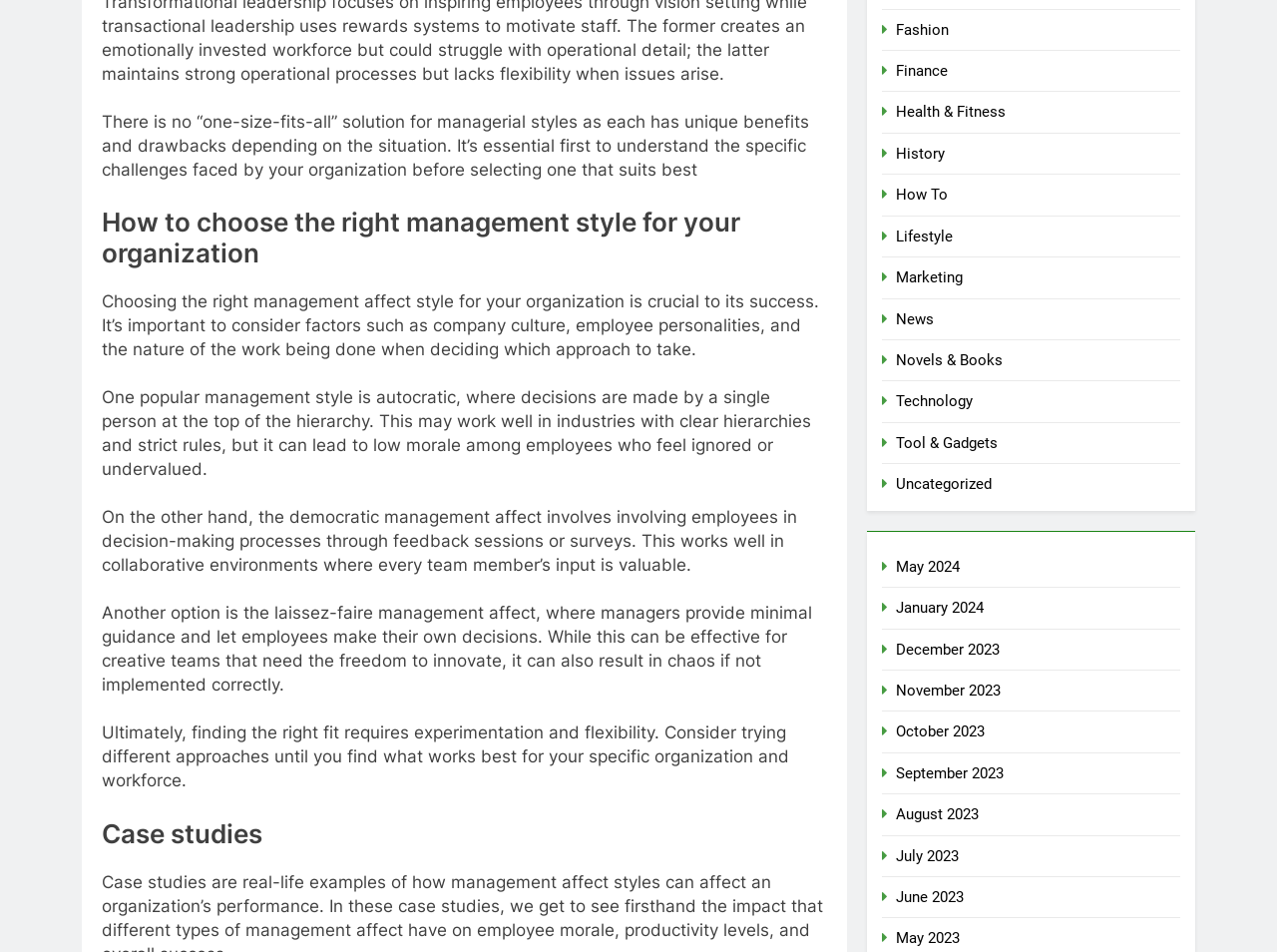Extract the bounding box coordinates of the UI element described by: "DAY 2 TUESDAY". The coordinates should include four float numbers ranging from 0 to 1, e.g., [left, top, right, bottom].

None